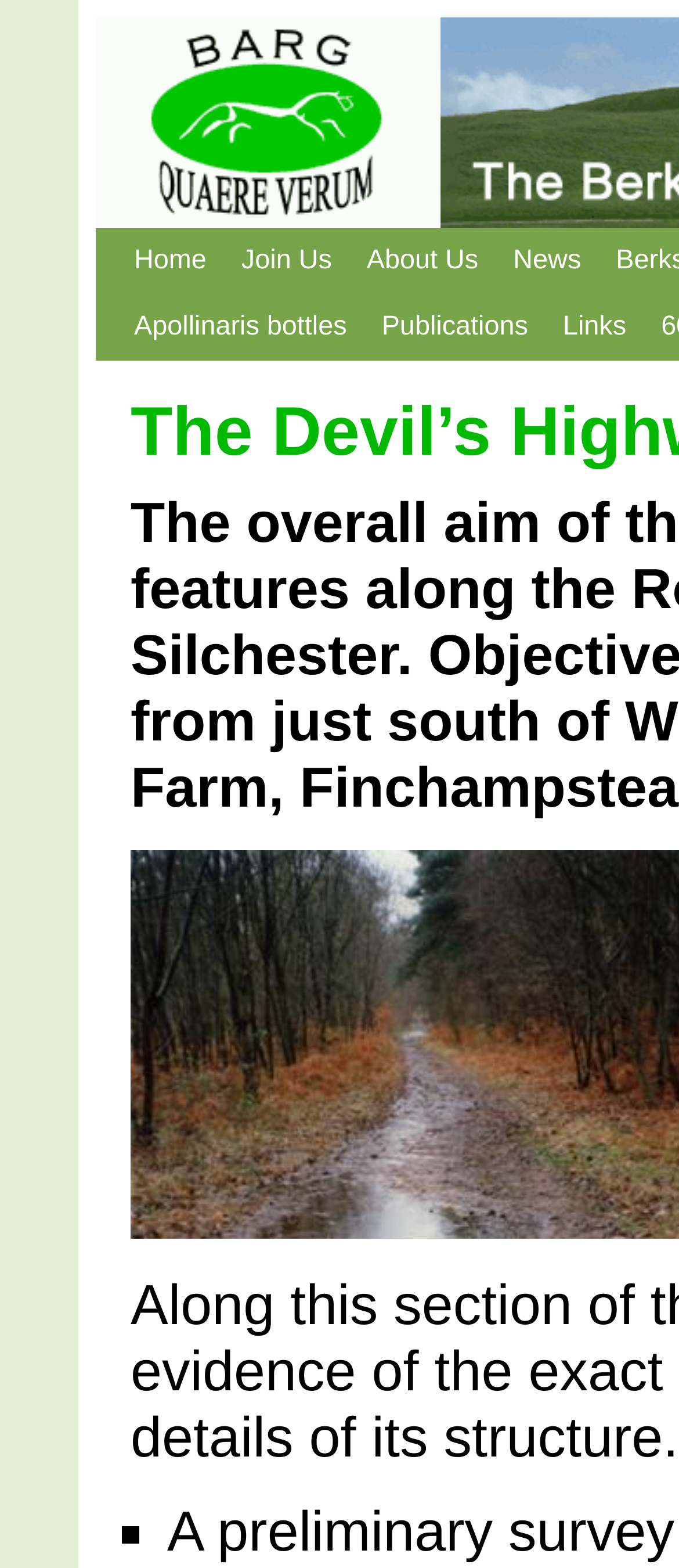Bounding box coordinates should be in the format (top-left x, top-left y, bottom-right x, bottom-right y) and all values should be floating point numbers between 0 and 1. Determine the bounding box coordinate for the UI element described as: About Us

[0.474, 0.146, 0.663, 0.23]